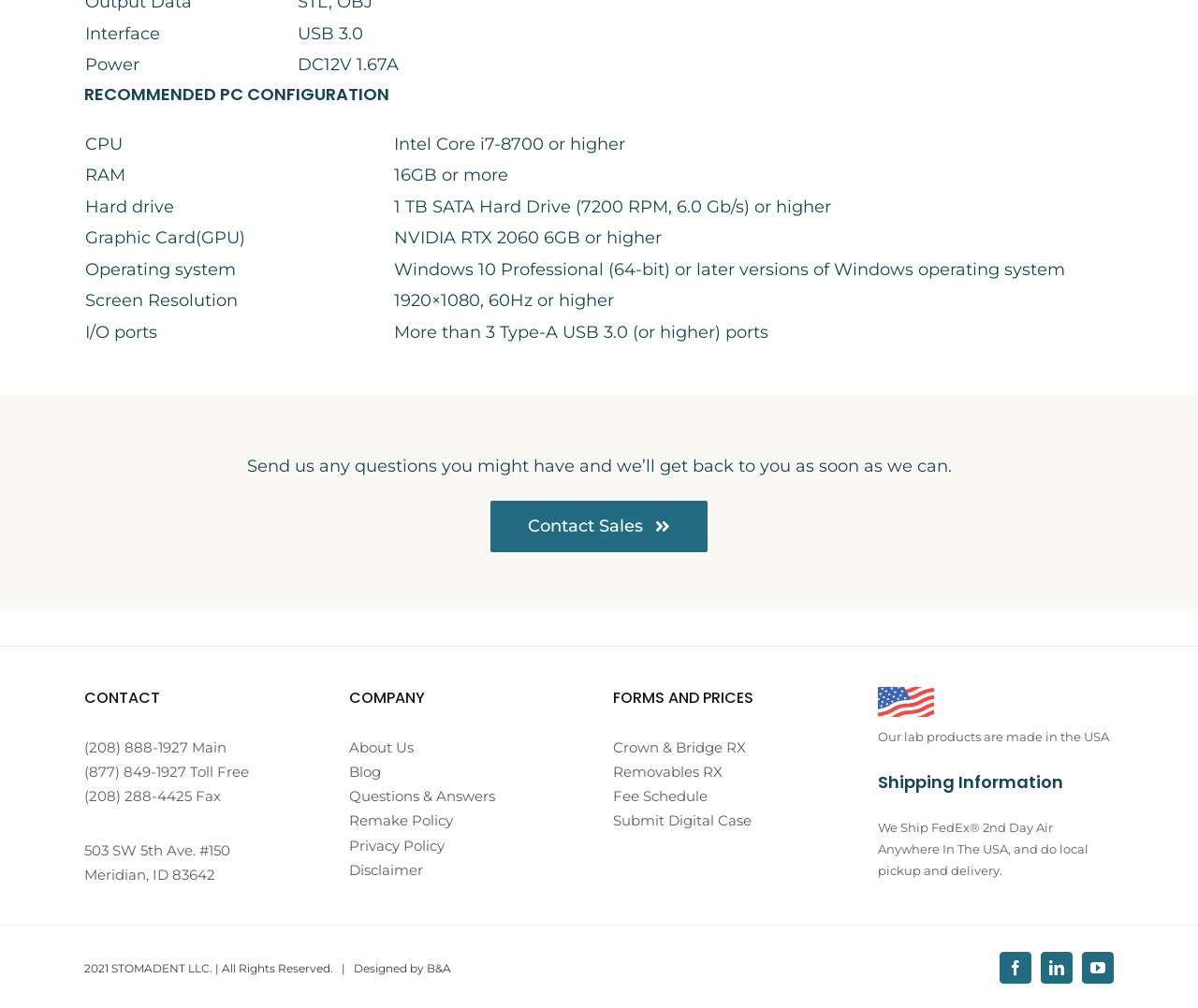Please identify the coordinates of the bounding box that should be clicked to fulfill this instruction: "Click Contact Sales".

[0.41, 0.496, 0.59, 0.547]